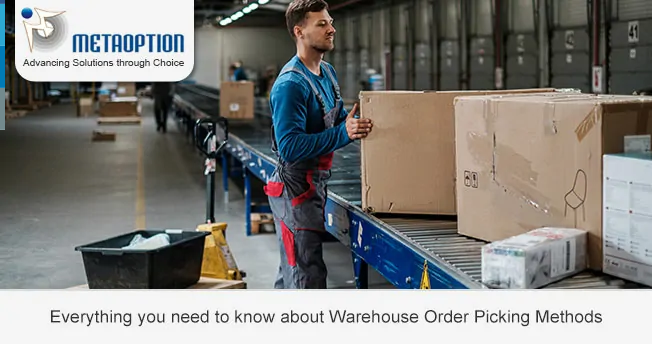Based on the image, provide a detailed and complete answer to the question: 
What is the company's tagline?

The logo of MetaOption is displayed above the image, accompanied by the tagline 'Advancing Solutions through Choice', which highlights the company's commitment to providing effective ERP solutions.